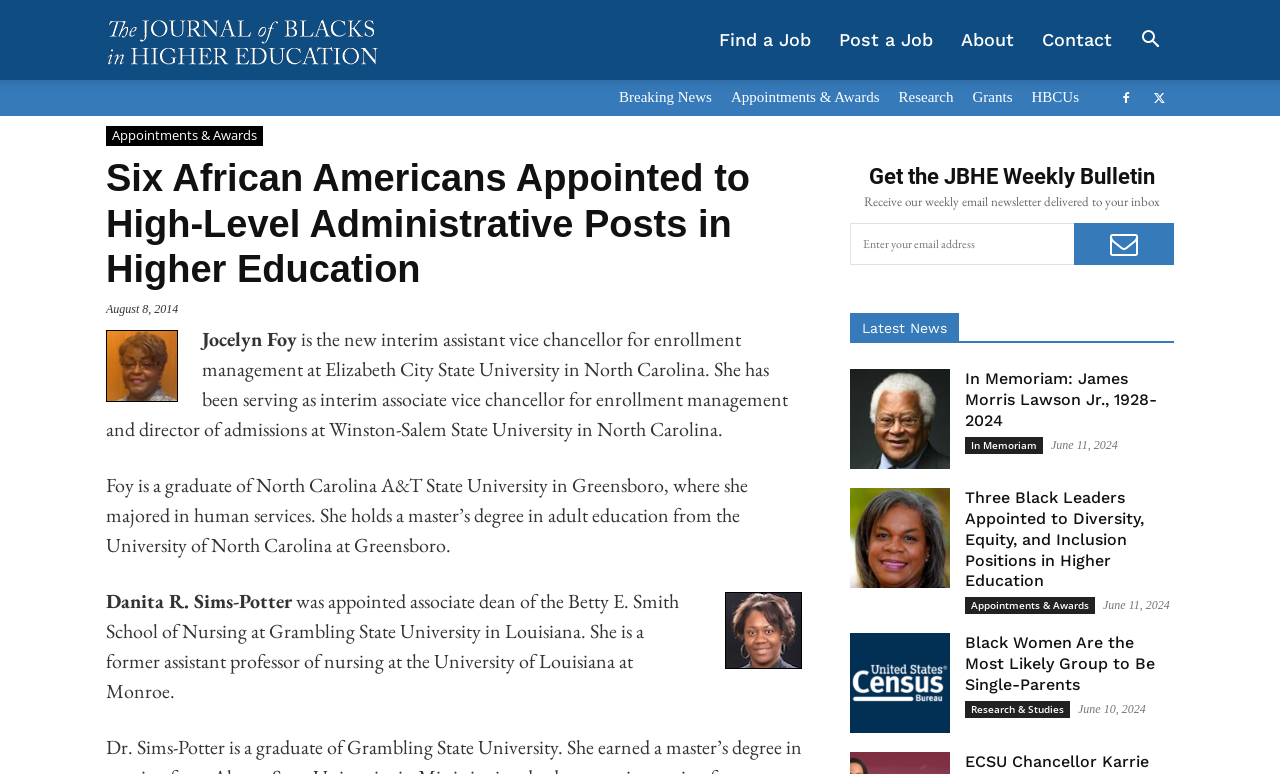What is the purpose of the textbox on the webpage?
Answer the question with a single word or phrase derived from the image.

To receive weekly email newsletter